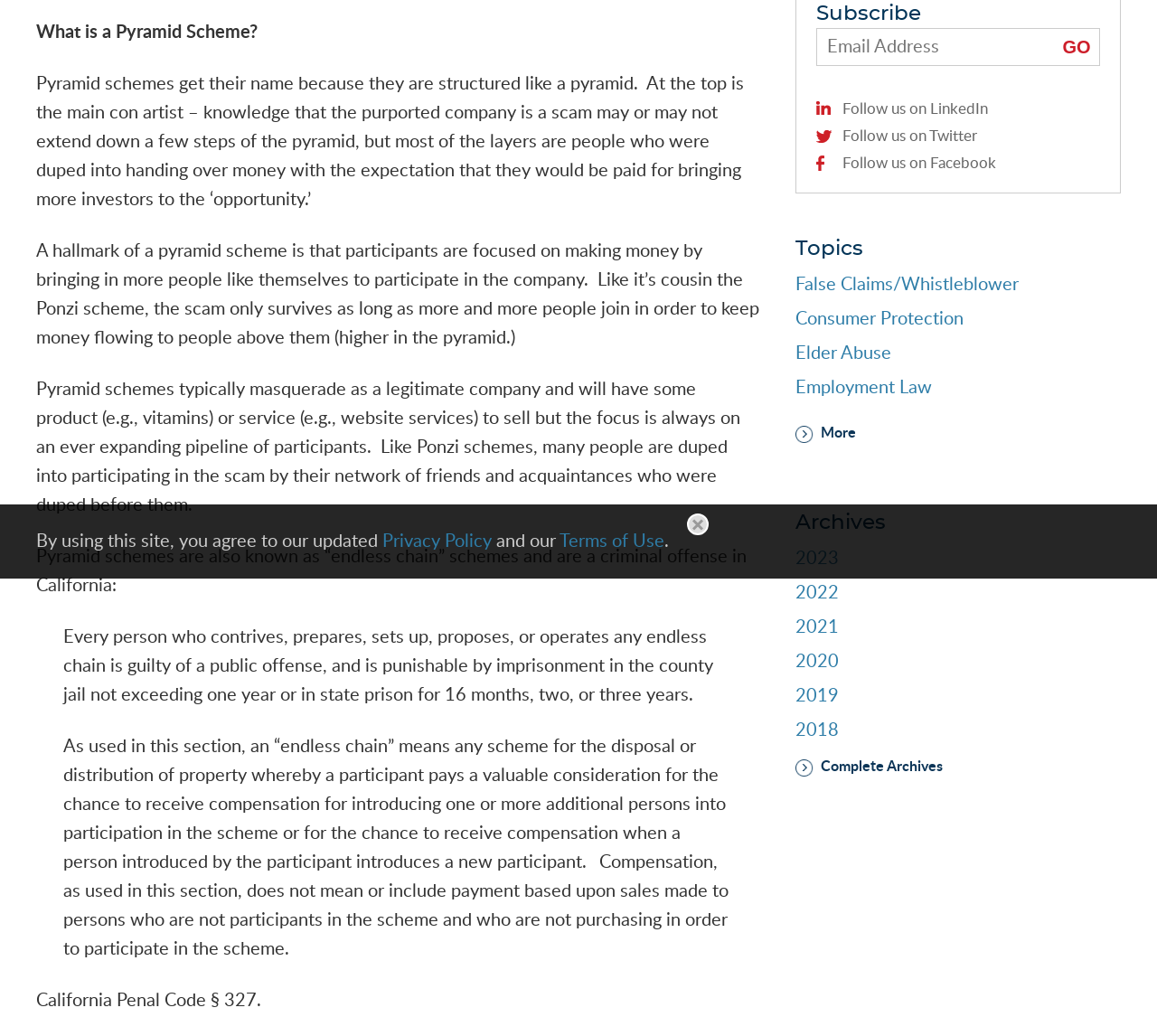Identify the bounding box for the element characterized by the following description: "Terms of Use".

[0.484, 0.514, 0.574, 0.531]